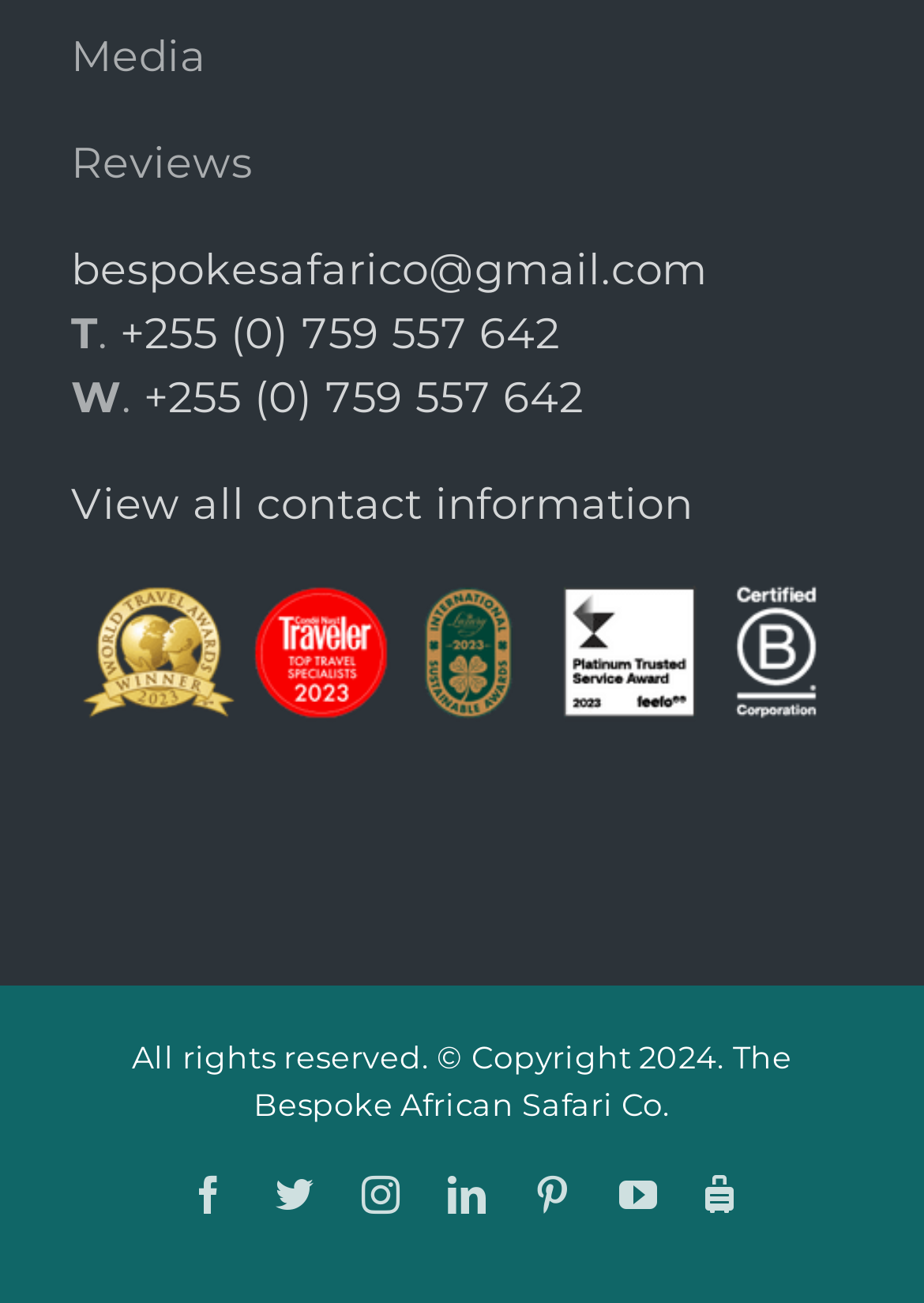Given the element description, predict the bounding box coordinates in the format (top-left x, top-left y, bottom-right x, bottom-right y), using floating point numbers between 0 and 1: +255 (0) 759 557 642

[0.156, 0.285, 0.631, 0.325]